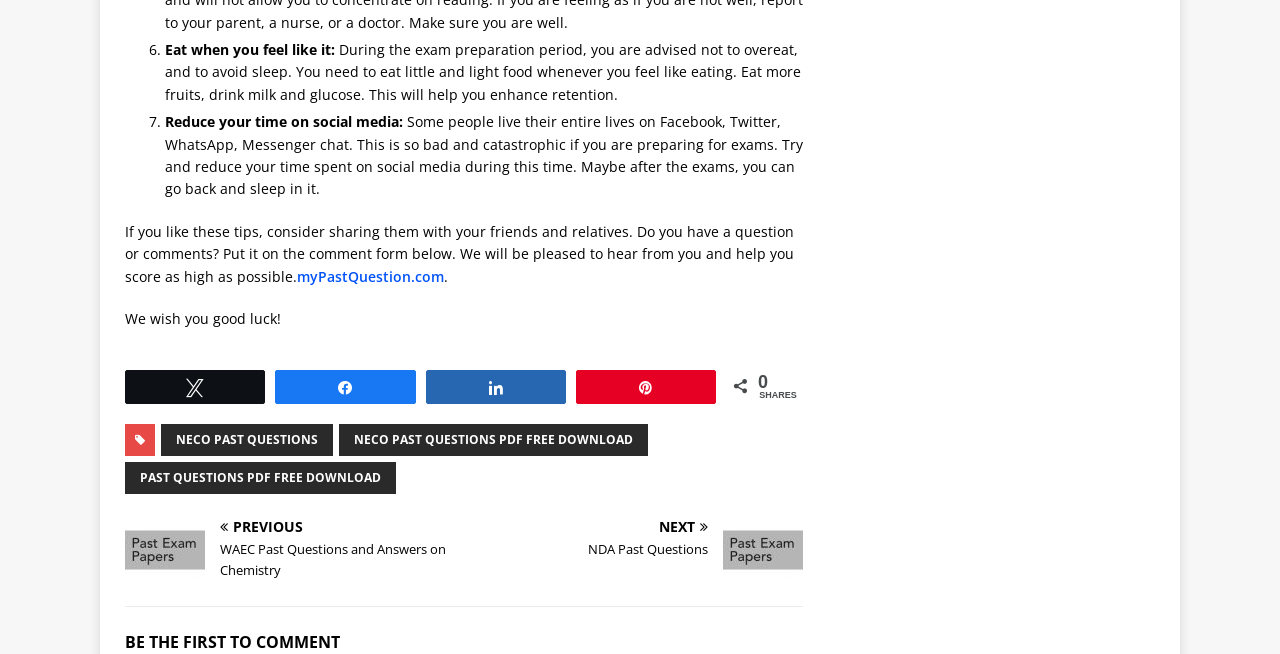From the webpage screenshot, predict the bounding box coordinates (top-left x, top-left y, bottom-right x, bottom-right y) for the UI element described here: myPastQuestion.com

[0.232, 0.408, 0.347, 0.437]